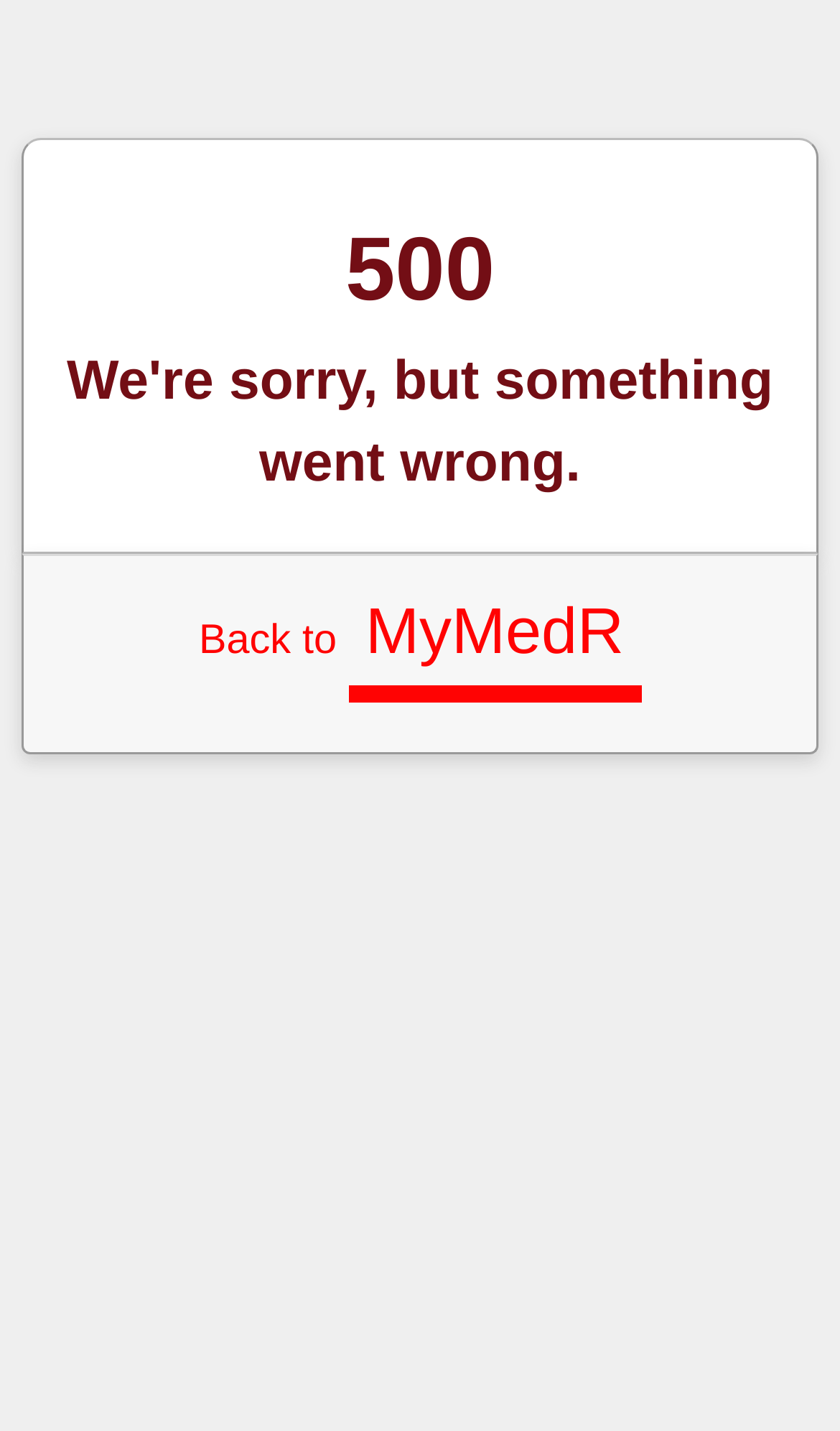Extract the bounding box coordinates of the UI element described: "Back to MyMedR". Provide the coordinates in the format [left, top, right, bottom] with values ranging from 0 to 1.

[0.237, 0.432, 0.763, 0.464]